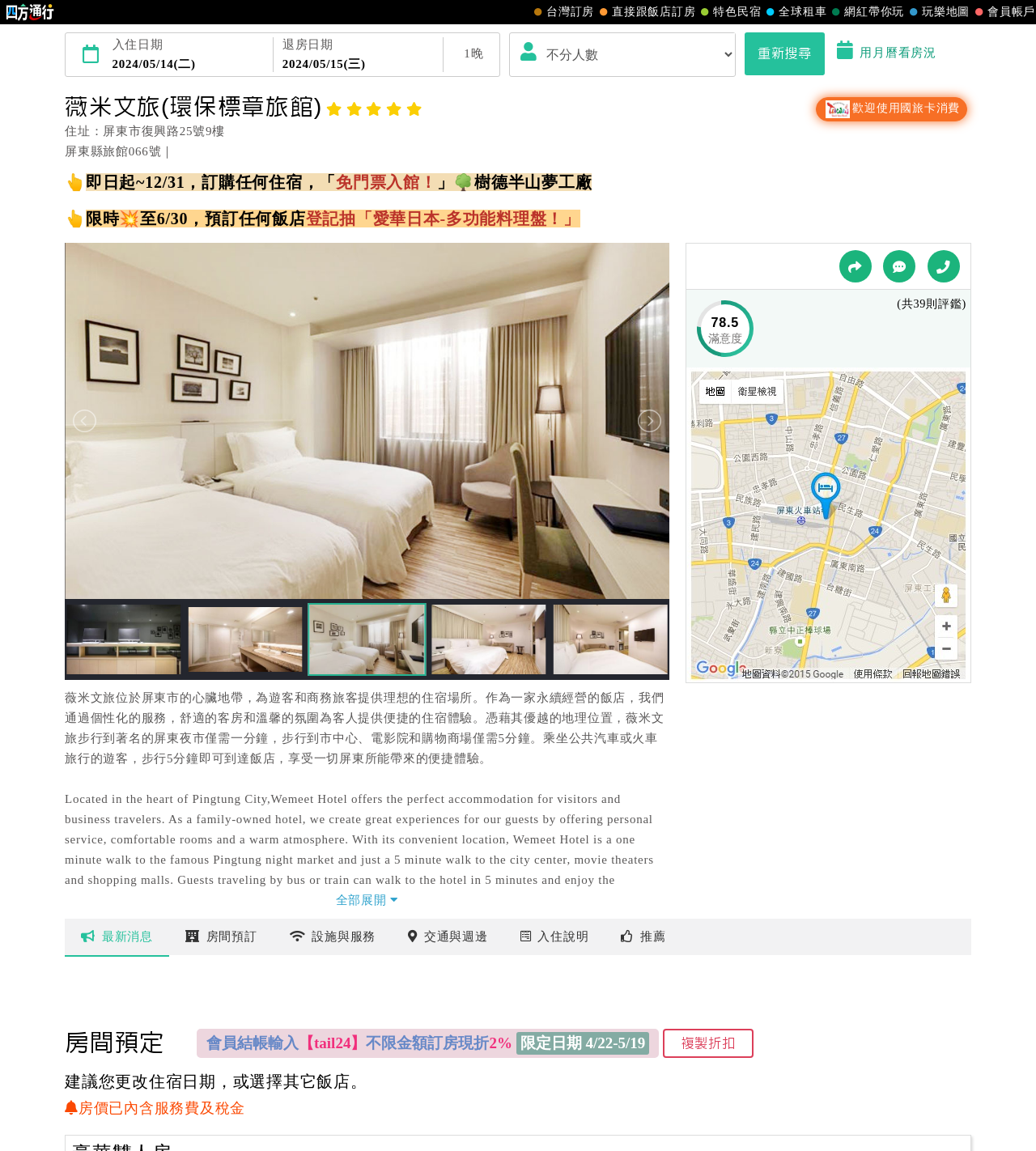Identify the bounding box coordinates of the element to click to follow this instruction: 'Select a date from the calendar'. Ensure the coordinates are four float values between 0 and 1, provided as [left, top, right, bottom].

[0.525, 0.029, 0.709, 0.065]